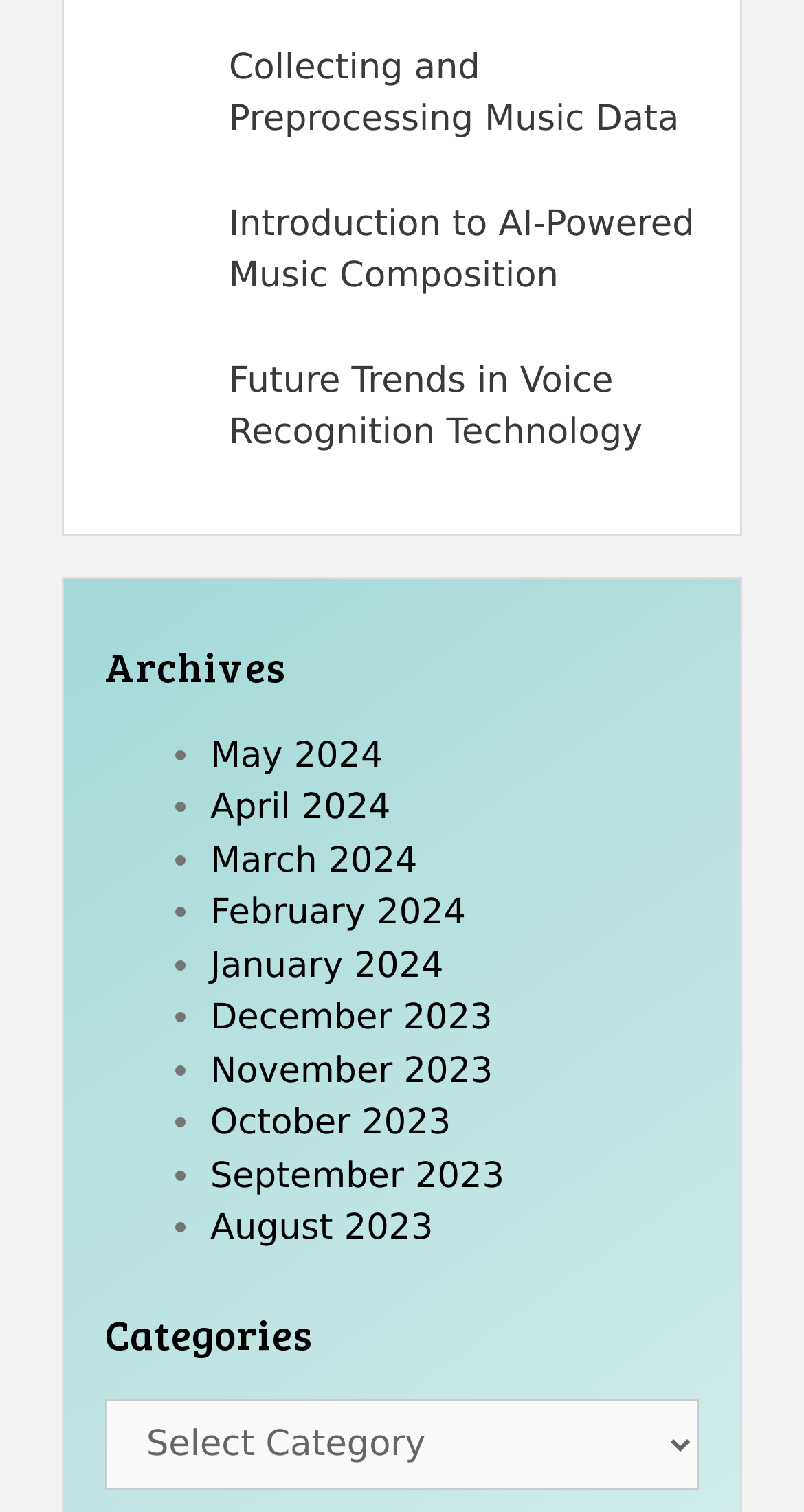Locate the bounding box coordinates of the element's region that should be clicked to carry out the following instruction: "Explore 'Future Trends in Voice Recognition Technology'". The coordinates need to be four float numbers between 0 and 1, i.e., [left, top, right, bottom].

[0.285, 0.238, 0.799, 0.3]